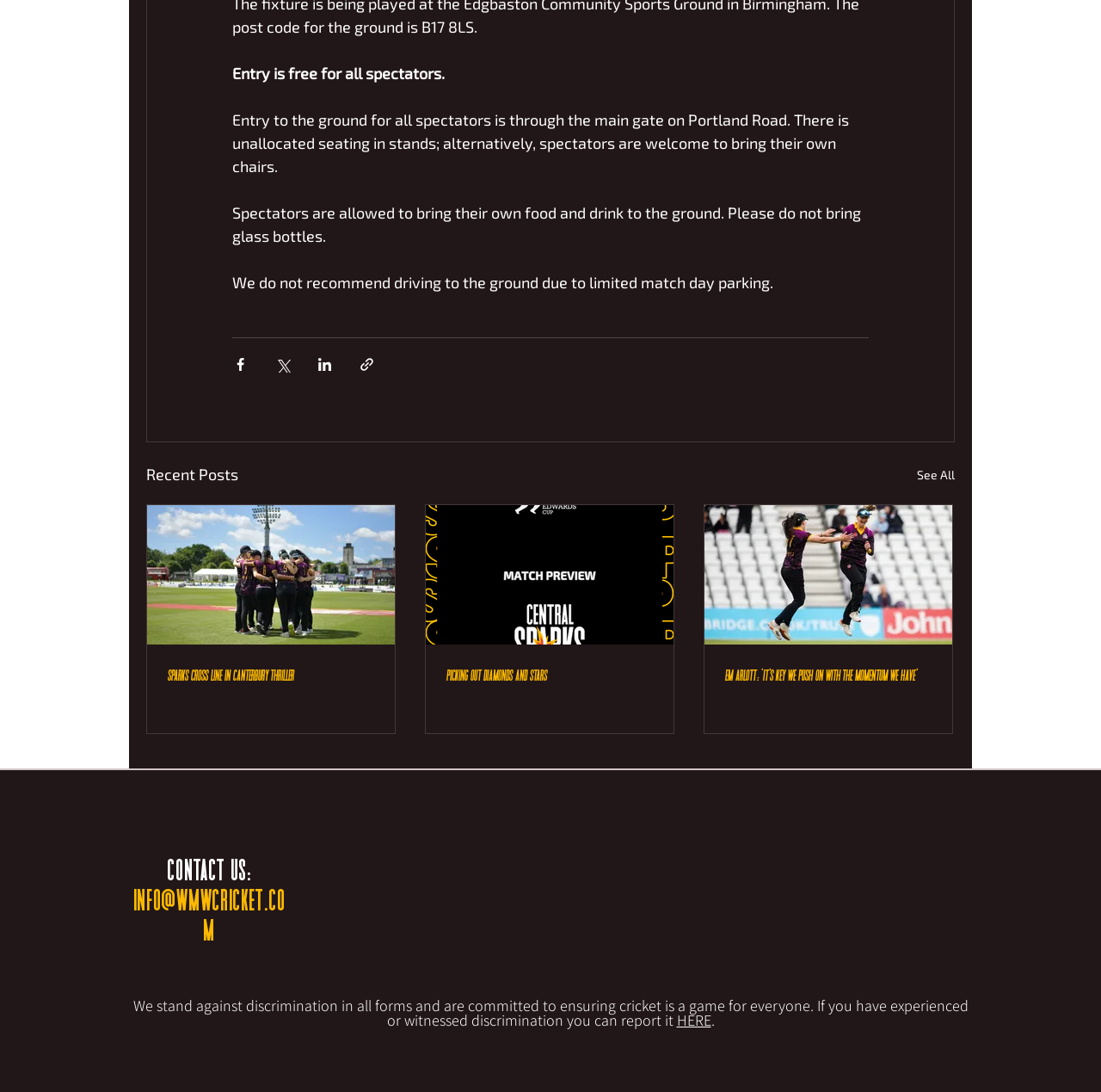Predict the bounding box of the UI element based on this description: "PICKING out DIAMONDS AND STARS".

[0.387, 0.463, 0.612, 0.672]